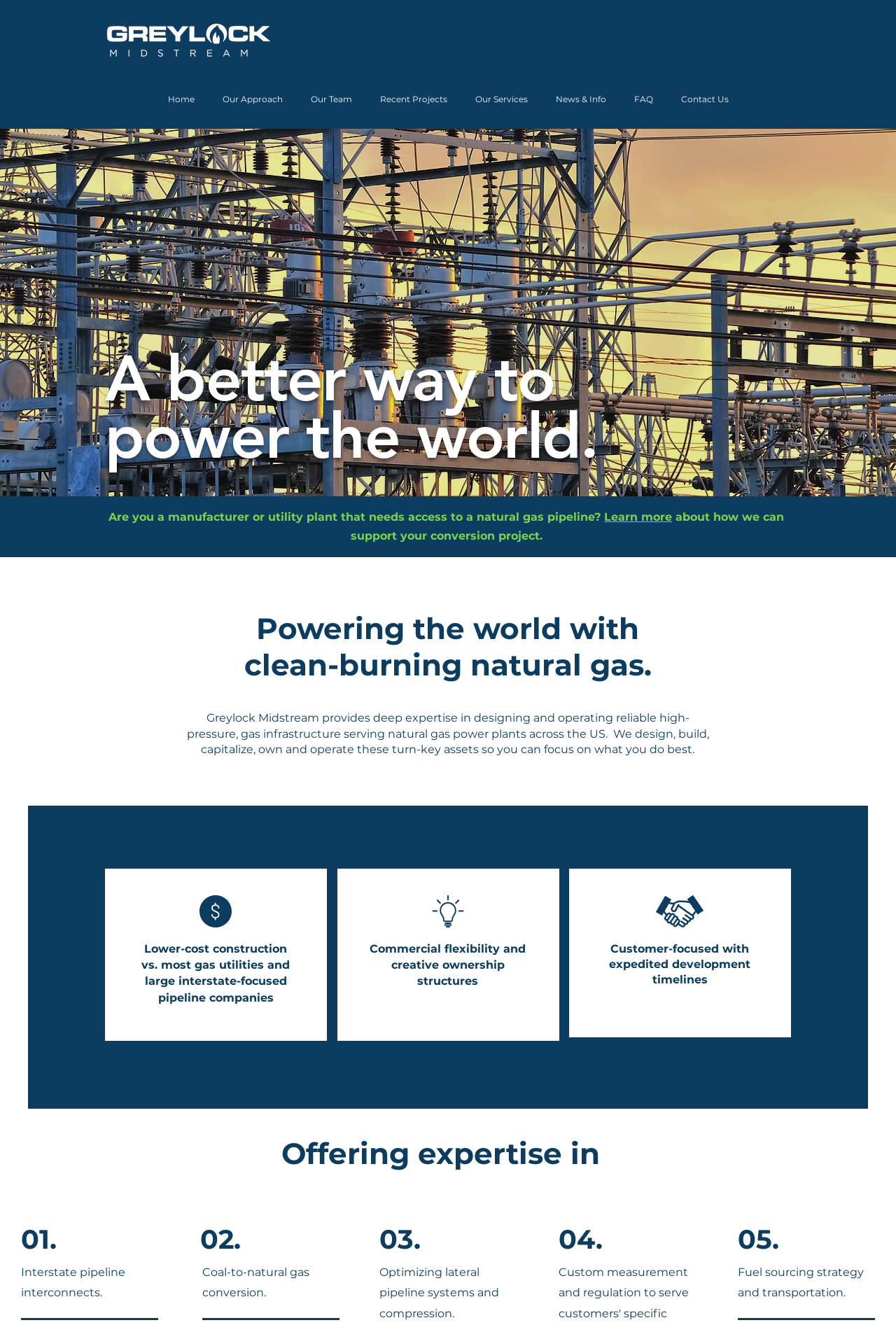Reply to the question with a brief word or phrase: What is the benefit of Greylock Midstream's construction?

Lower-cost